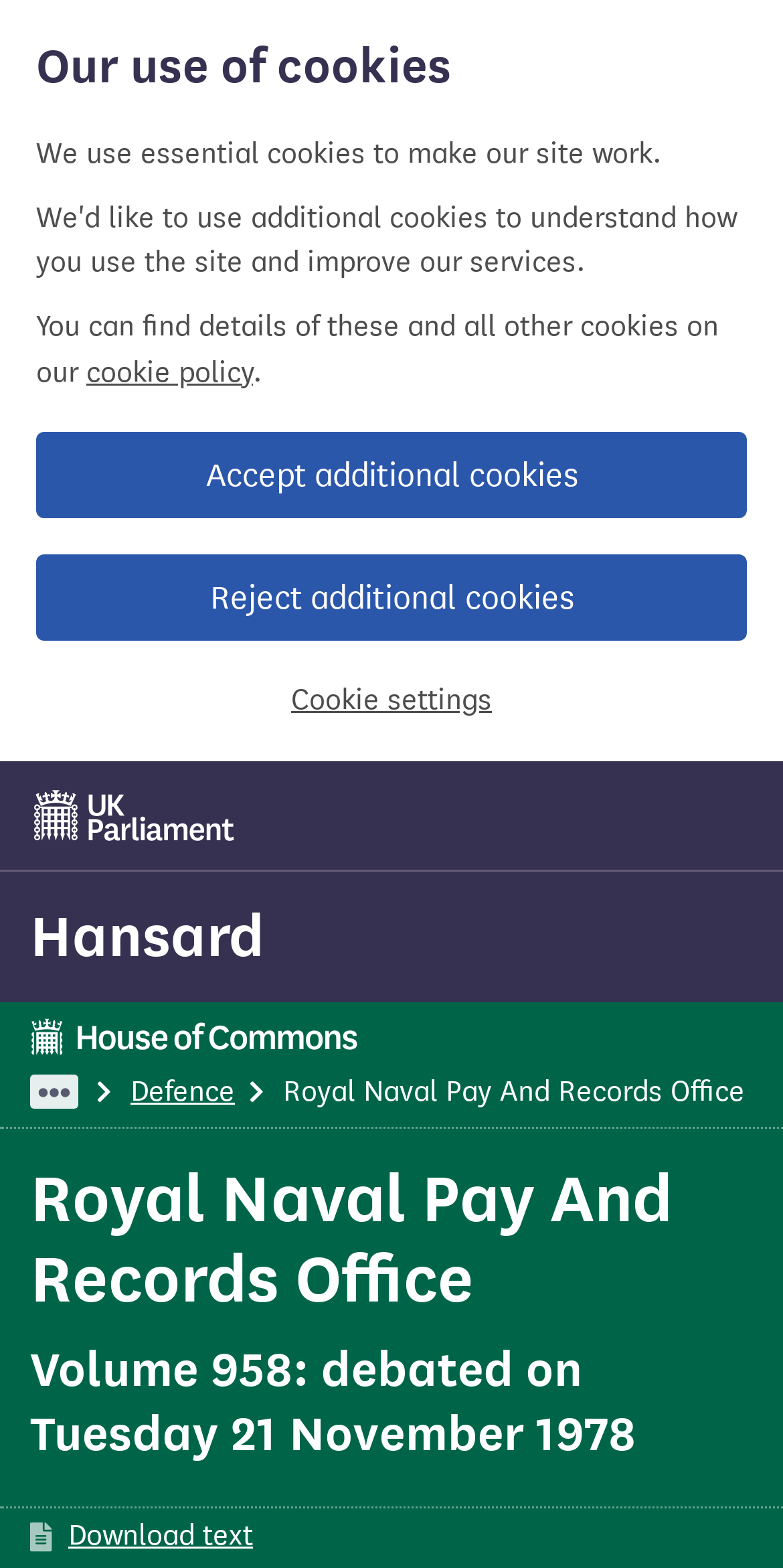Point out the bounding box coordinates of the section to click in order to follow this instruction: "view Defence".

[0.167, 0.685, 0.3, 0.707]